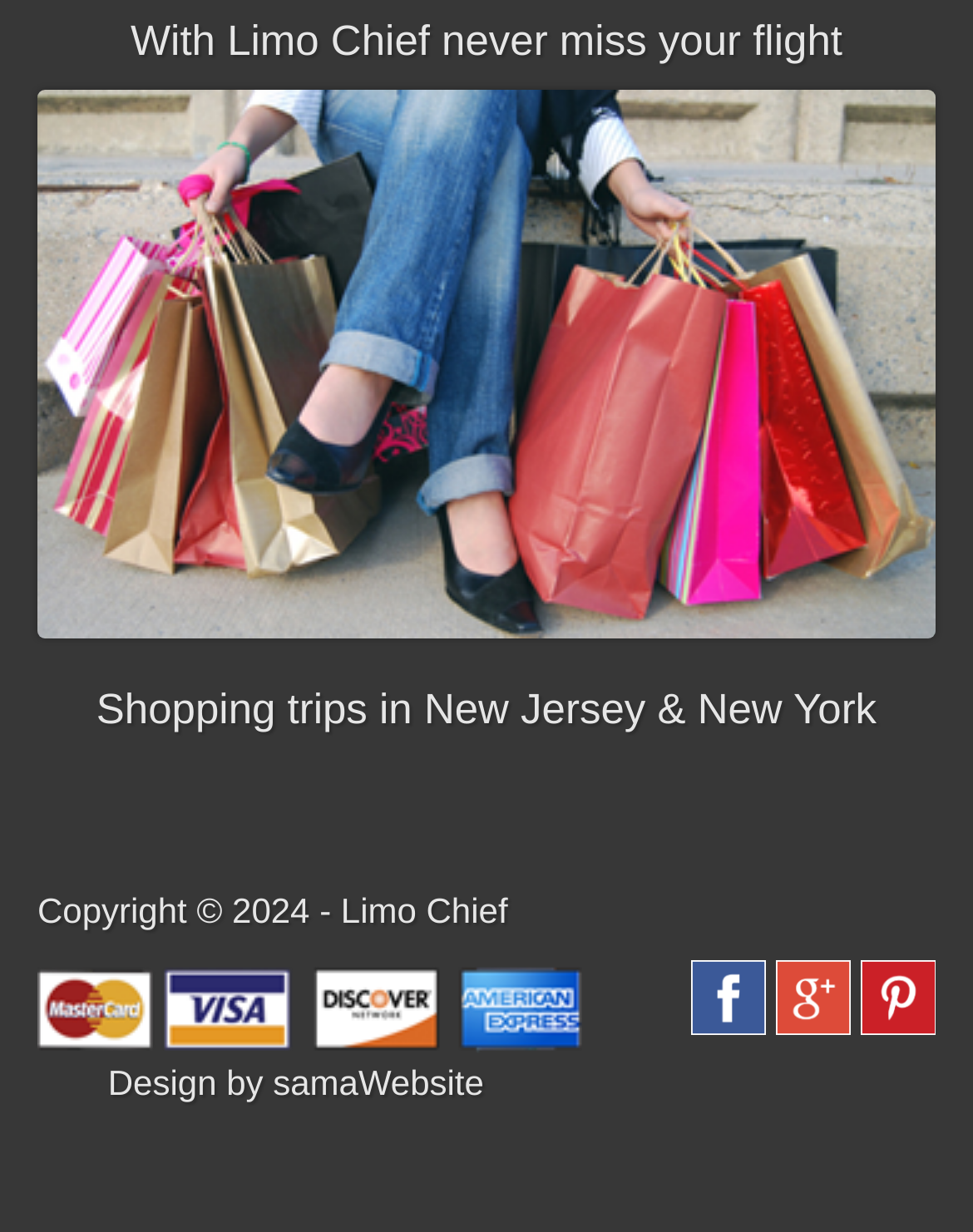How many social media links are present at the bottom of the page?
Based on the screenshot, respond with a single word or phrase.

3